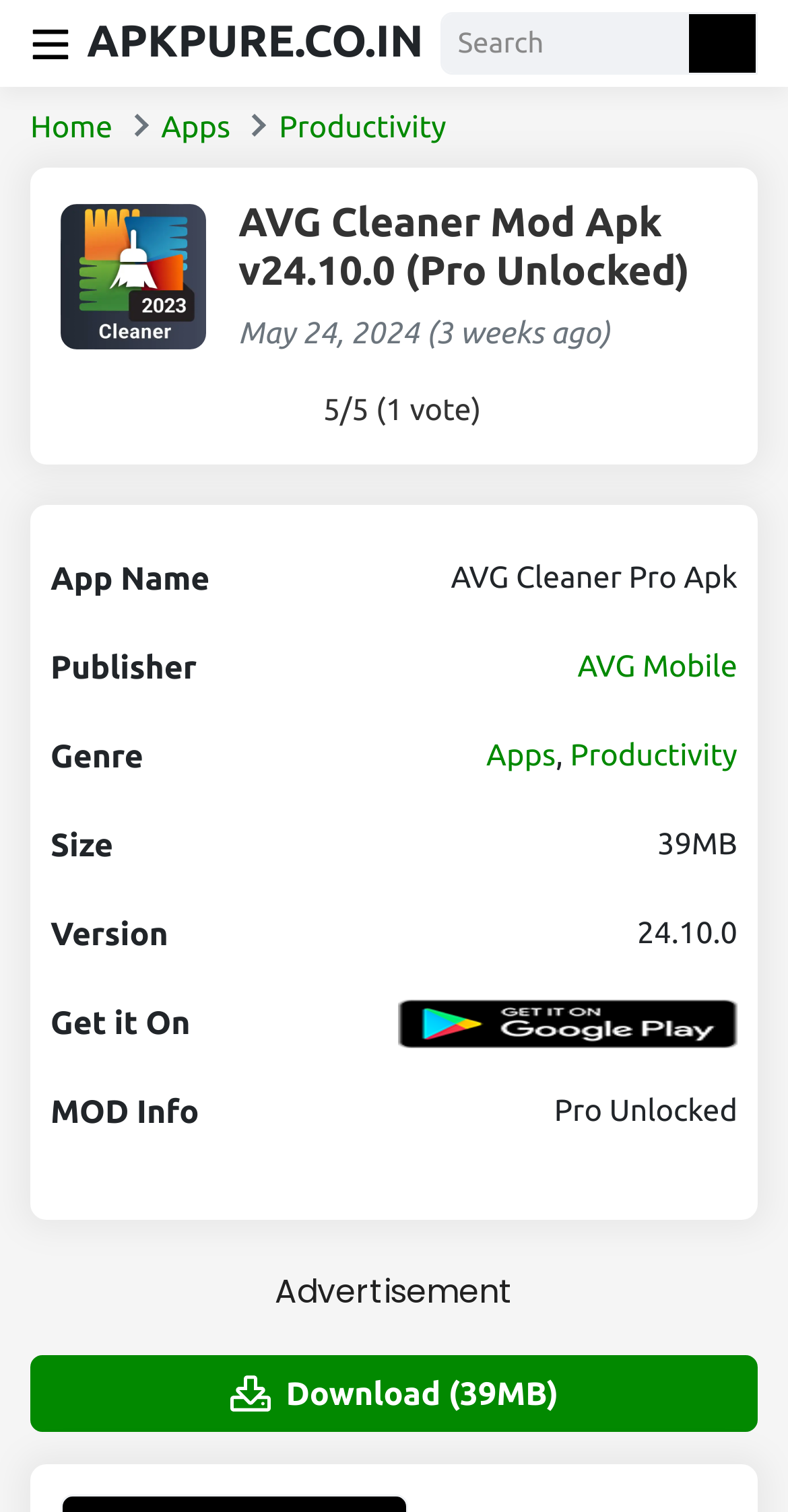Please extract the webpage's main title and generate its text content.

AVG Cleaner Mod Apk v24.10.0 (Pro Unlocked)